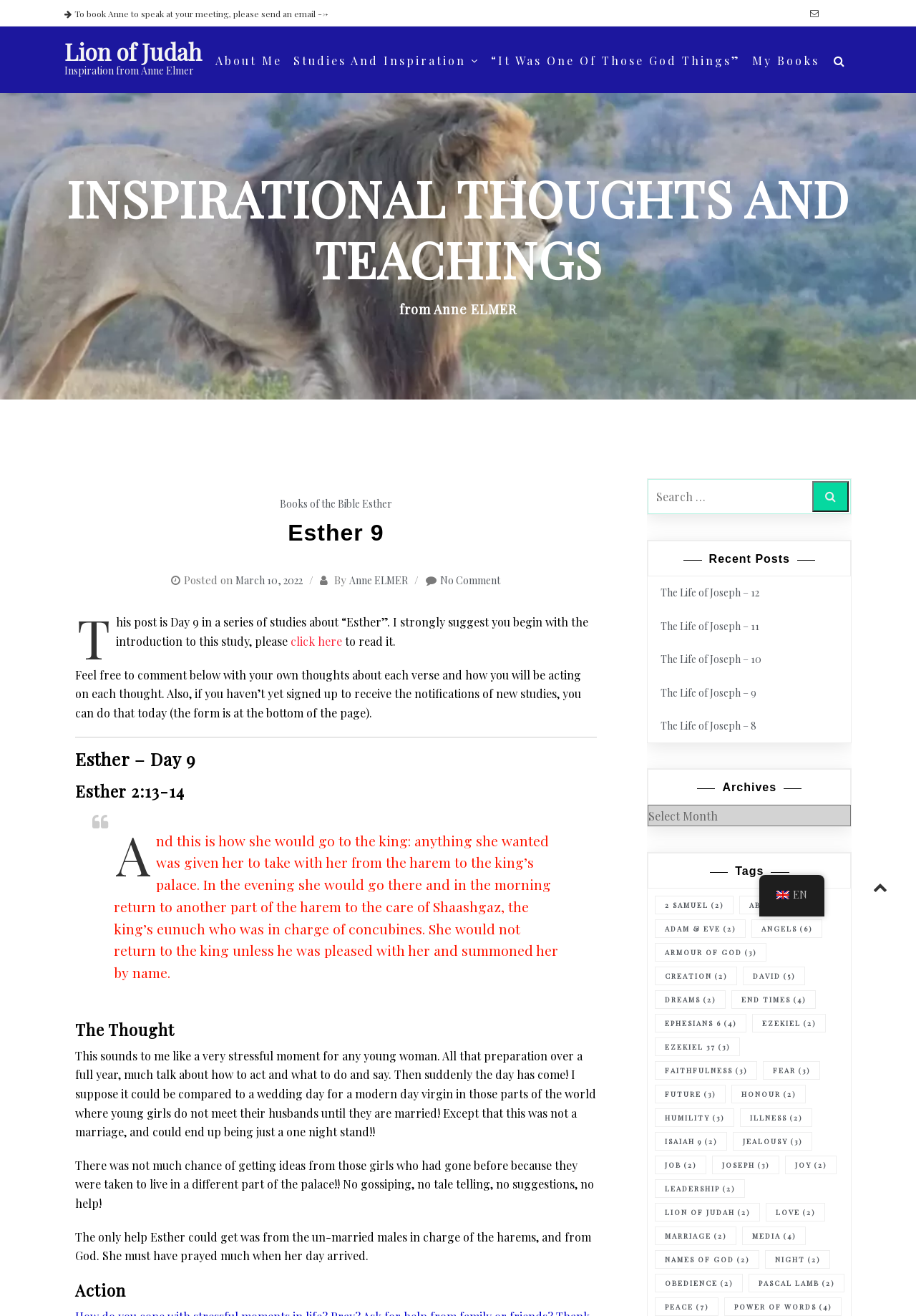Provide the bounding box coordinates, formatted as (top-left x, top-left y, bottom-right x, bottom-right y), with all values being floating point numbers between 0 and 1. Identify the bounding box of the UI element that matches the description: EN

[0.829, 0.668, 0.9, 0.692]